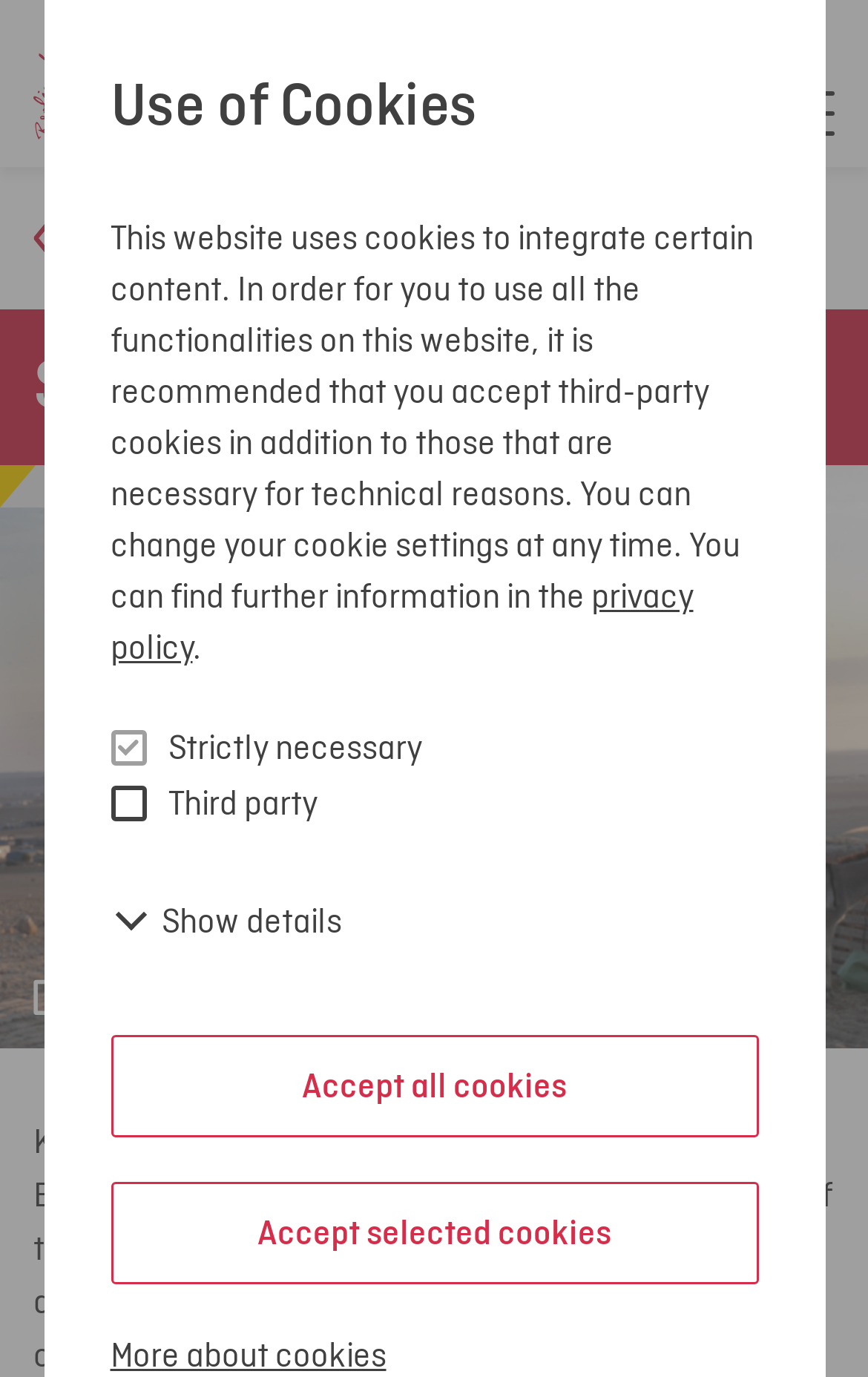Can you give a detailed response to the following question using the information from the image? How many buttons are in the navigation section?

I found the answer by looking at the navigation section which contains three button elements: 'Login', 'Open menu', and 'back'.